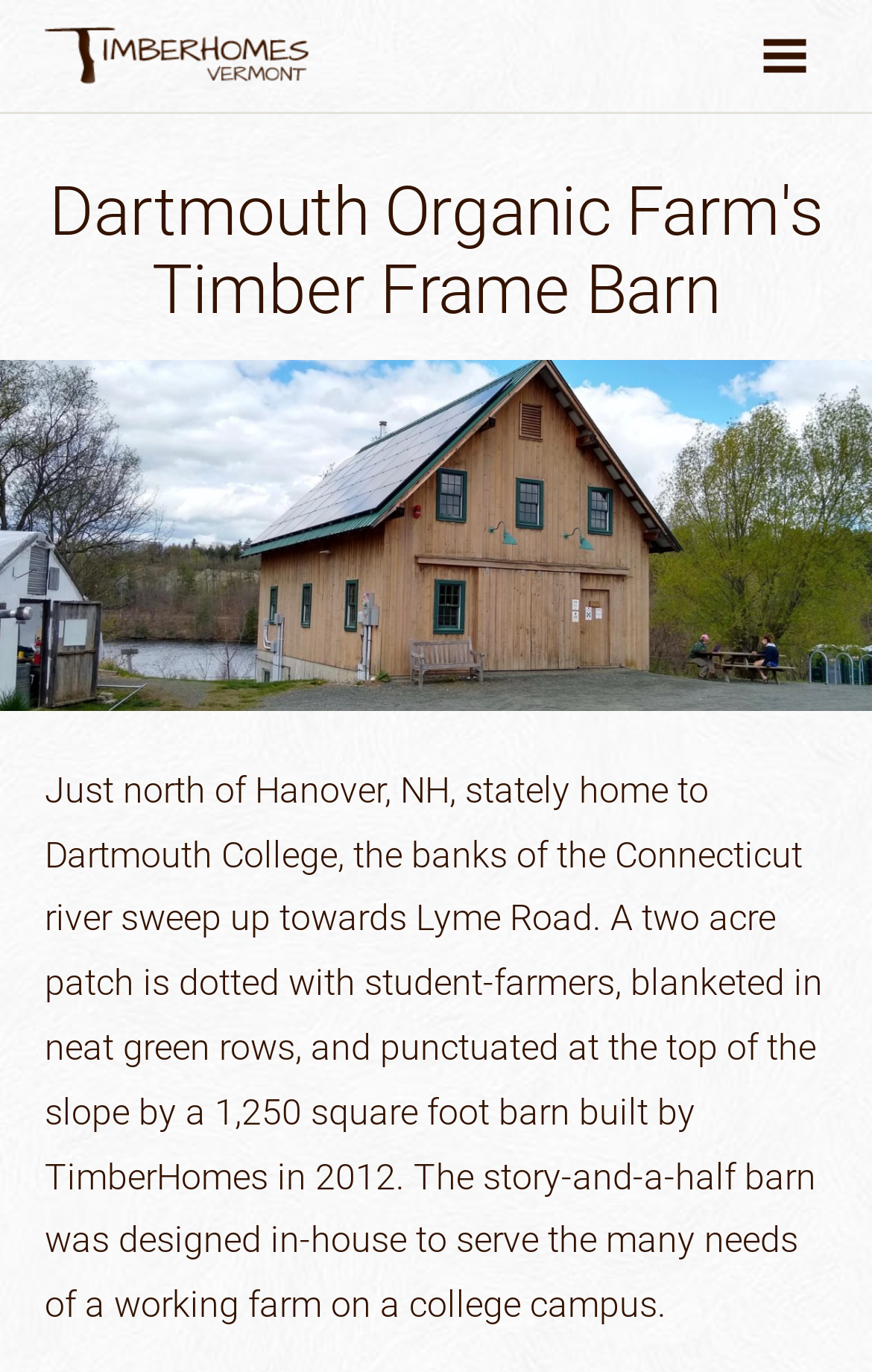Using the provided element description: "parent_node: TimberHomes Vermont aria-label="Toggle Menu"", determine the bounding box coordinates of the corresponding UI element in the screenshot.

[0.8, 0.0, 1.0, 0.081]